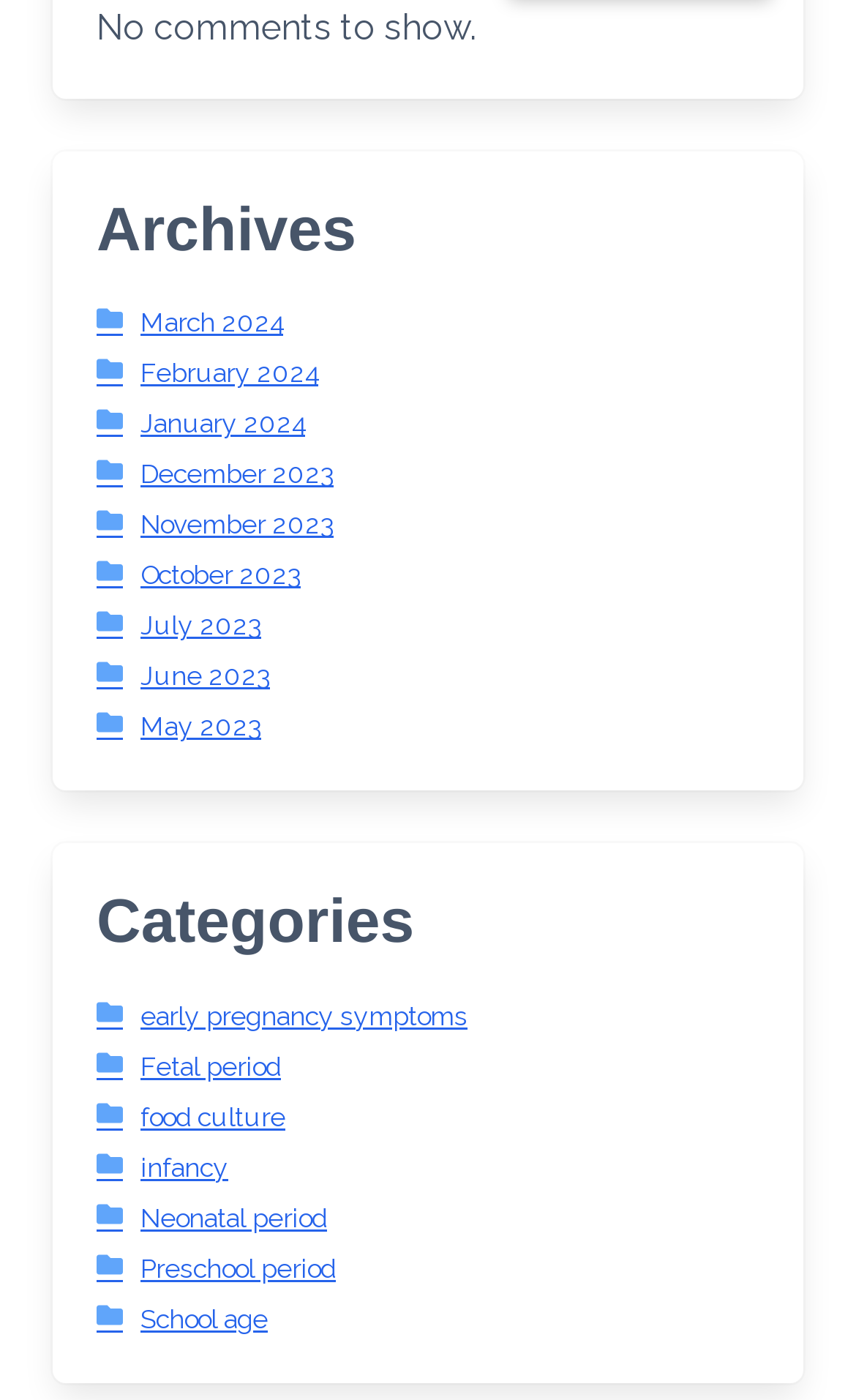Respond to the question below with a single word or phrase:
Are there any comments on the webpage?

No